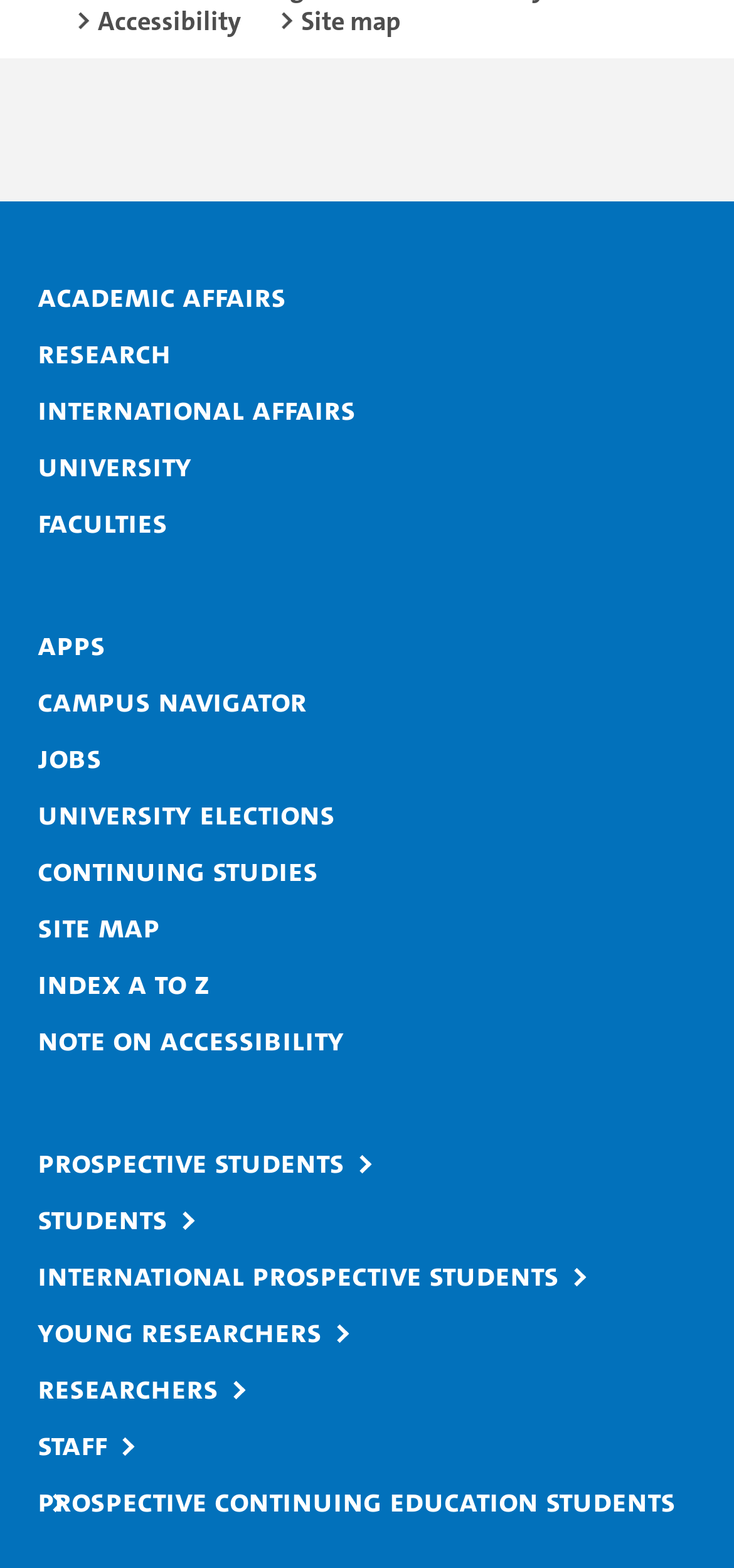Please identify the bounding box coordinates of the clickable region that I should interact with to perform the following instruction: "Visit Facebook". The coordinates should be expressed as four float numbers between 0 and 1, i.e., [left, top, right, bottom].

[0.041, 0.064, 0.118, 0.1]